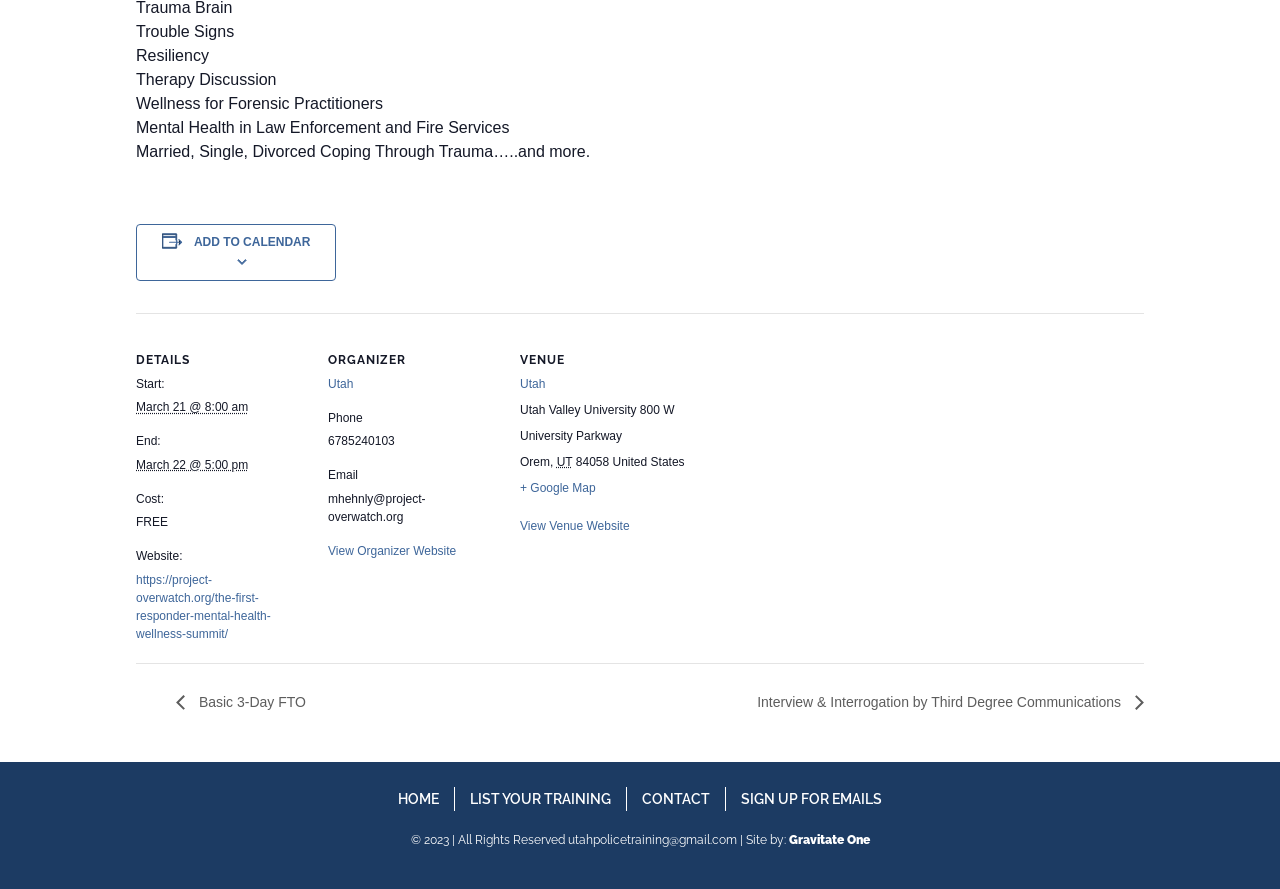Given the element description Windmill, predict the bounding box coordinates for the UI element in the webpage screenshot. The format should be (top-left x, top-left y, bottom-right x, bottom-right y), and the values should be between 0 and 1.

None